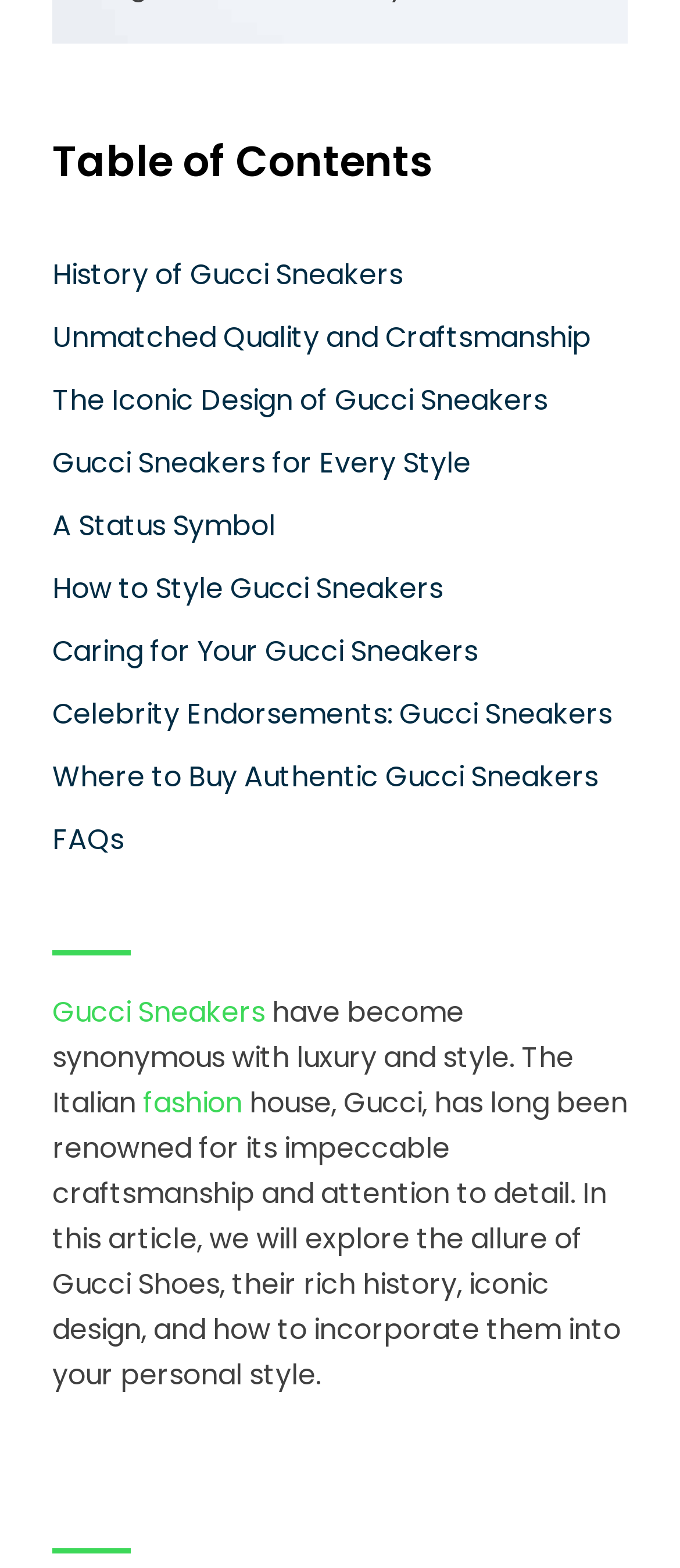Can you provide the bounding box coordinates for the element that should be clicked to implement the instruction: "Read about 'Unmatched Quality and Craftsmanship'"?

[0.077, 0.203, 0.869, 0.228]